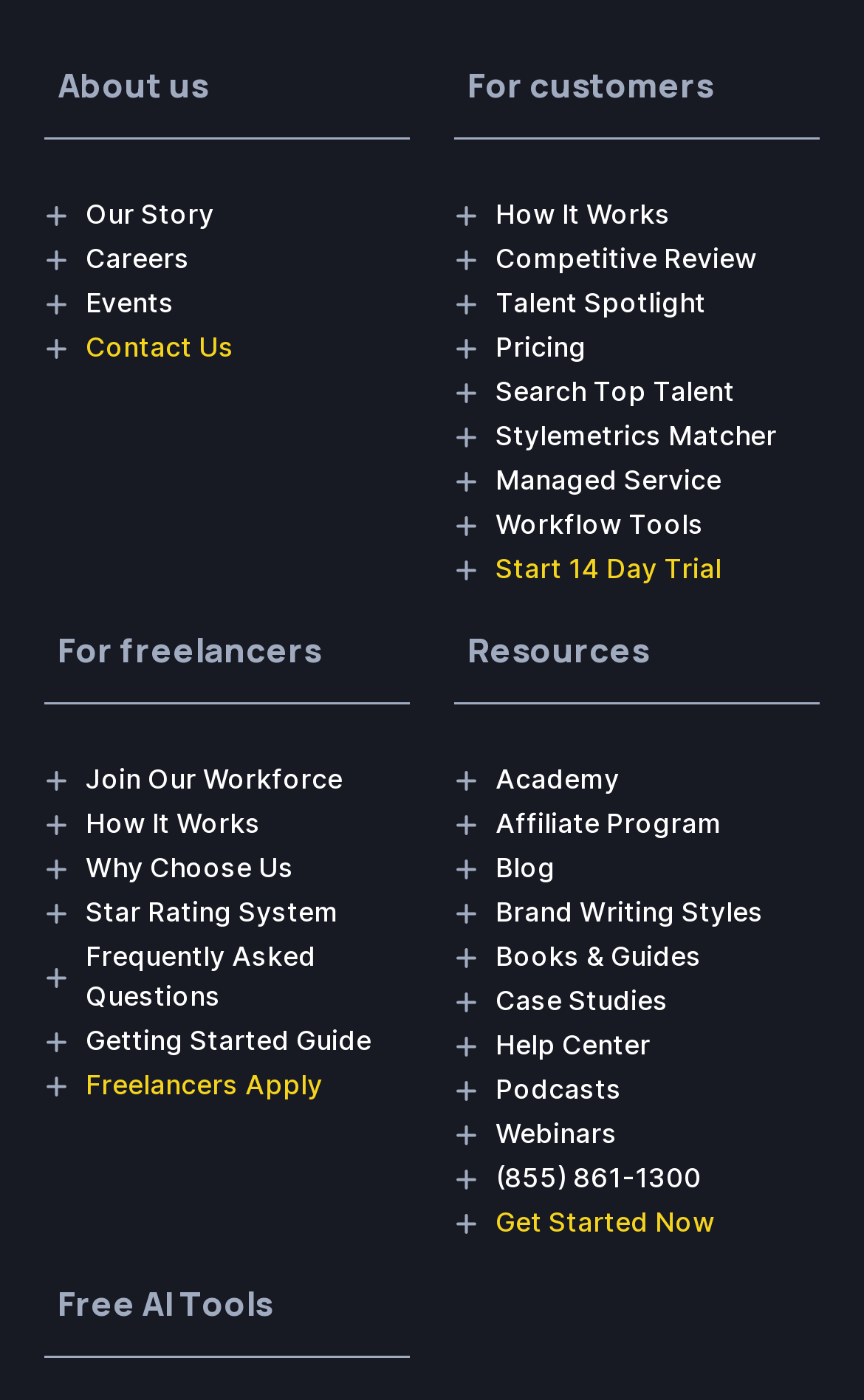Using the information shown in the image, answer the question with as much detail as possible: What is the purpose of the 'Stylemetrics Matcher' link?

The 'Stylemetrics Matcher' link is located under the 'For customers' category, but its specific purpose is not explicitly stated on the webpage. It may be related to a tool or service offered by the company, but further information is needed to determine its exact function.